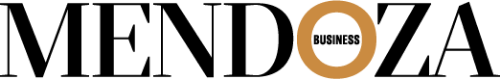What is encircling the word 'BUSINESS'?
Look at the image and respond with a one-word or short phrase answer.

A classic brown circle